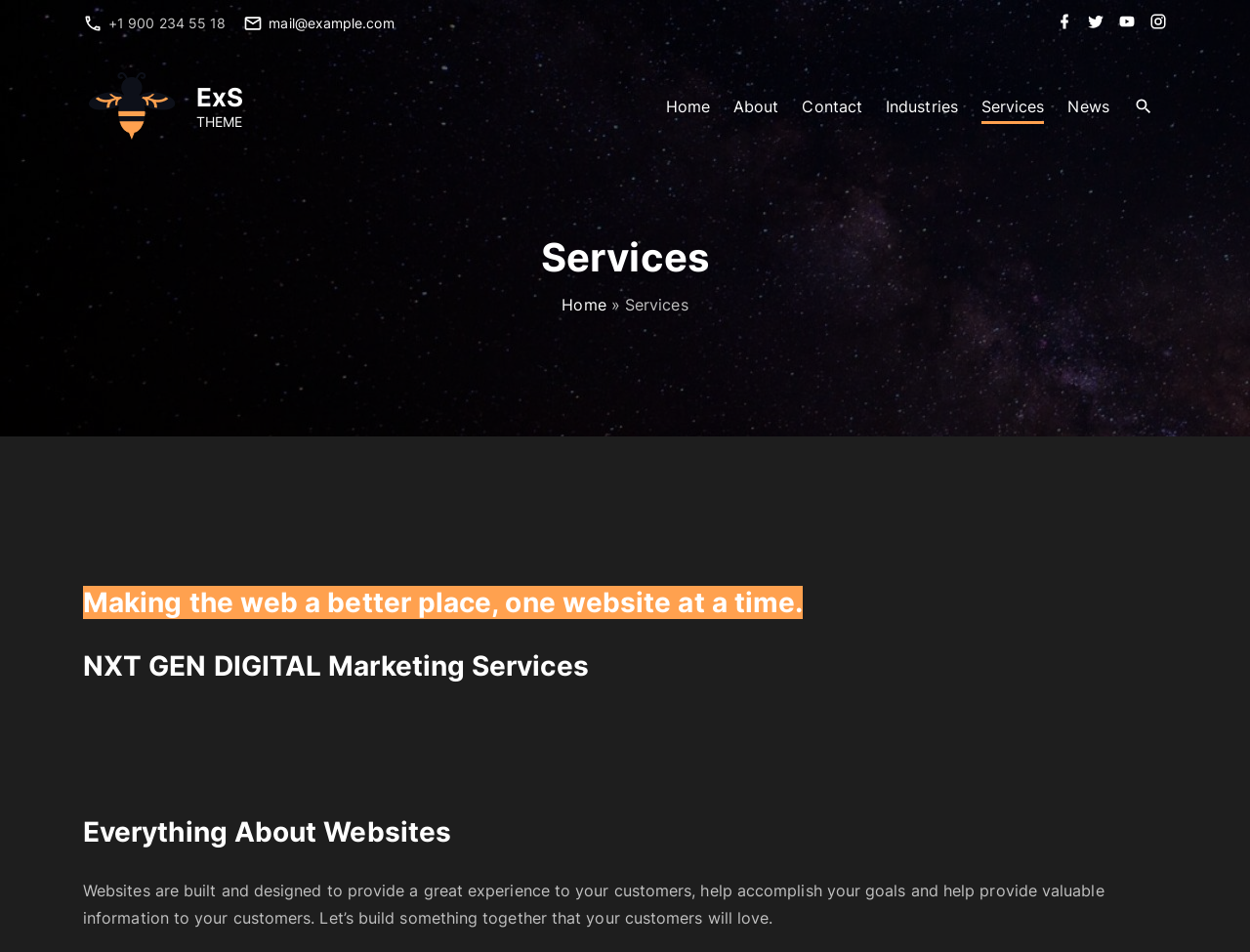What is the name of the company's theme?
Please respond to the question thoroughly and include all relevant details.

The name of the company's theme can be found on the top left corner of the webpage, below the company's logo.